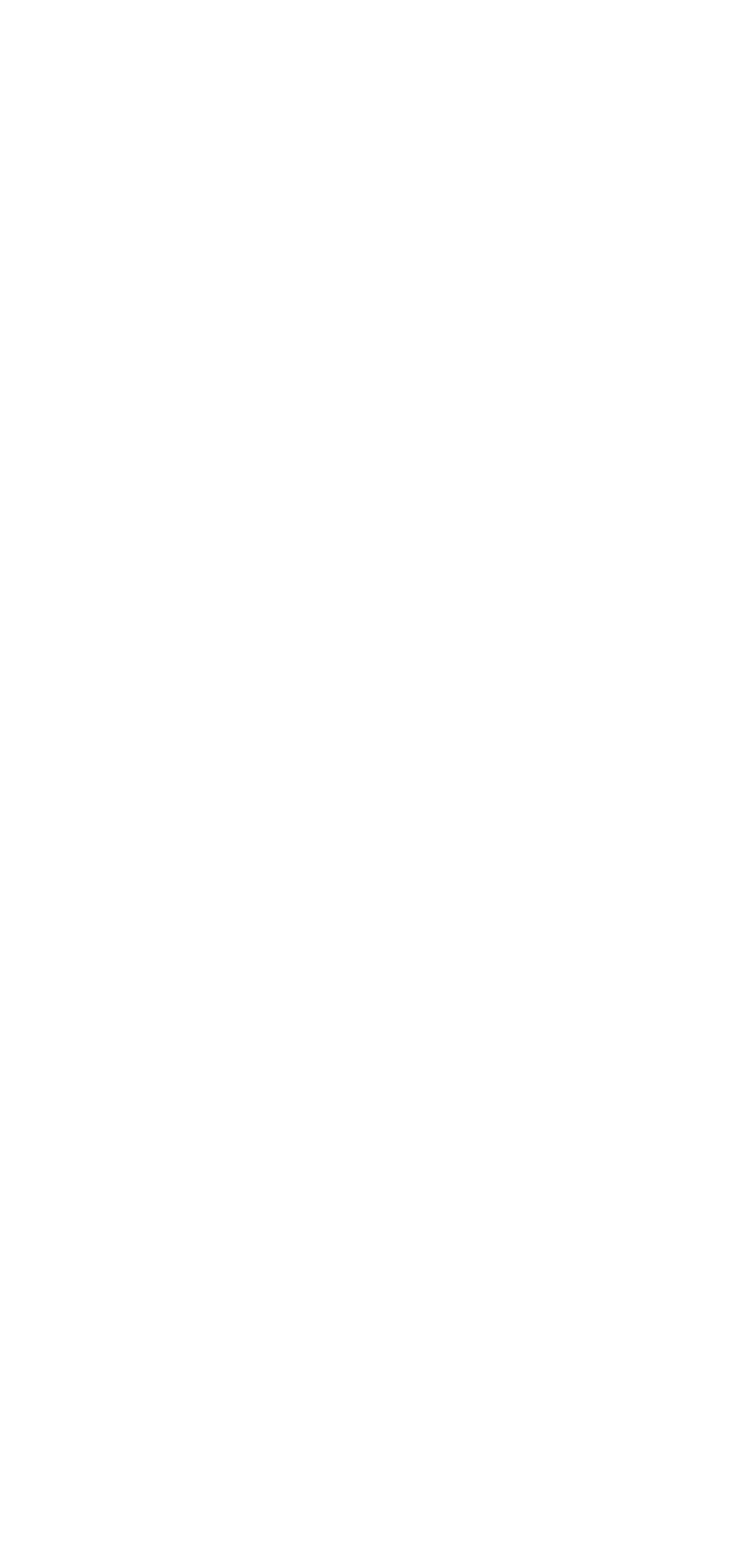Identify the bounding box coordinates for the region to click in order to carry out this instruction: "View licence information". Provide the coordinates using four float numbers between 0 and 1, formatted as [left, top, right, bottom].

[0.069, 0.162, 0.931, 0.218]